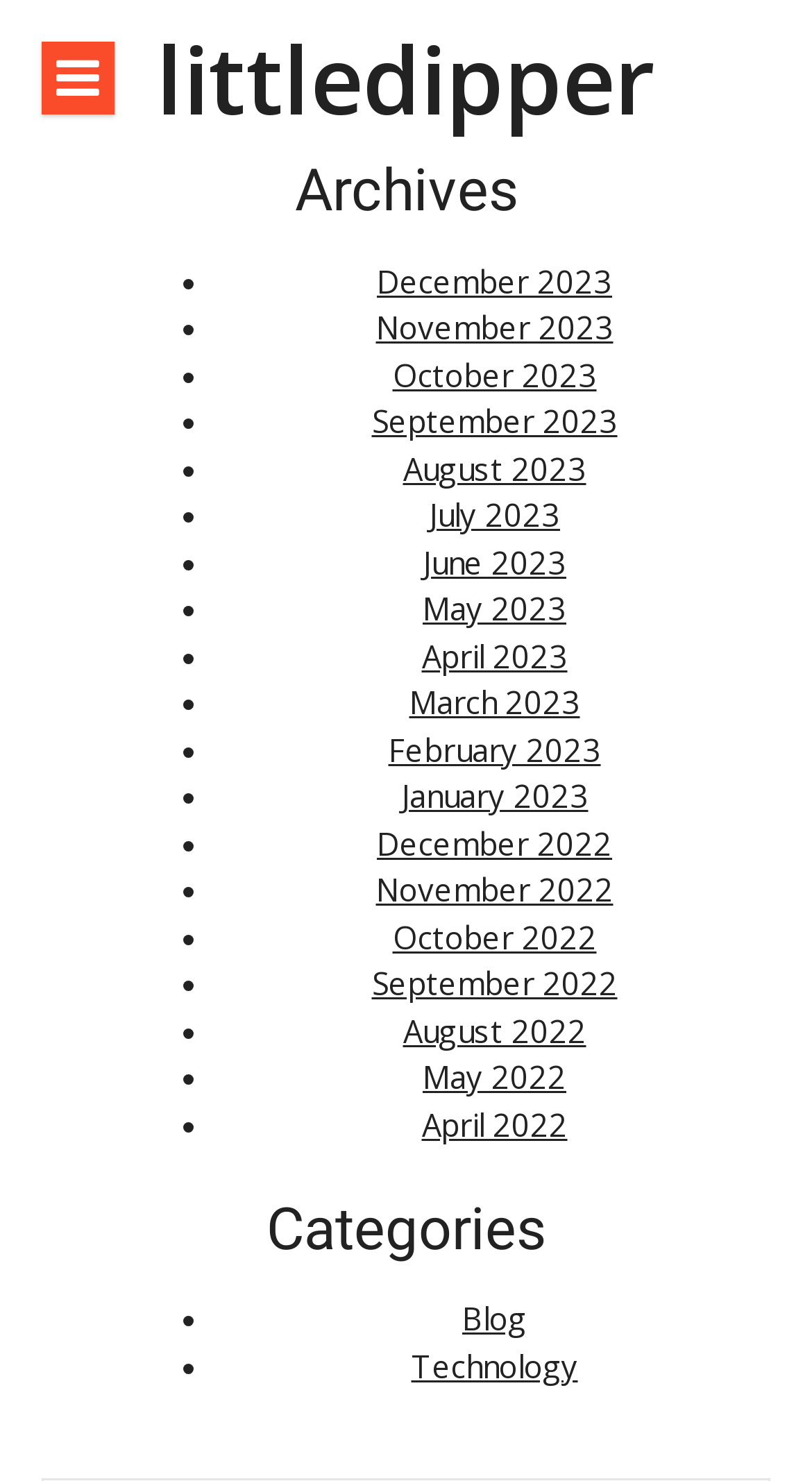Kindly provide the bounding box coordinates of the section you need to click on to fulfill the given instruction: "Explore the Technology category".

[0.506, 0.908, 0.712, 0.936]